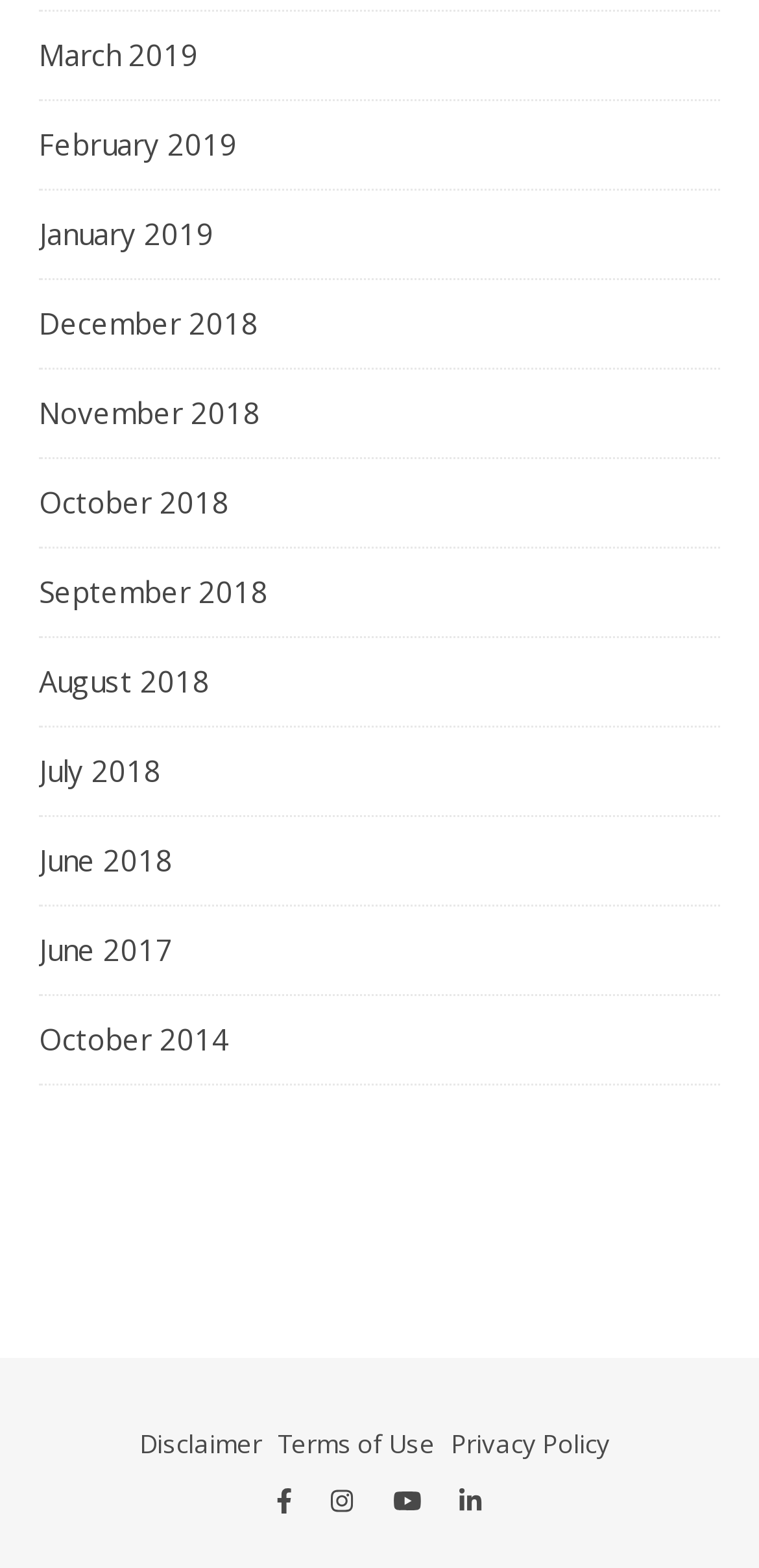What type of links are listed at the top?
Using the image as a reference, answer the question with a short word or phrase.

Archive links